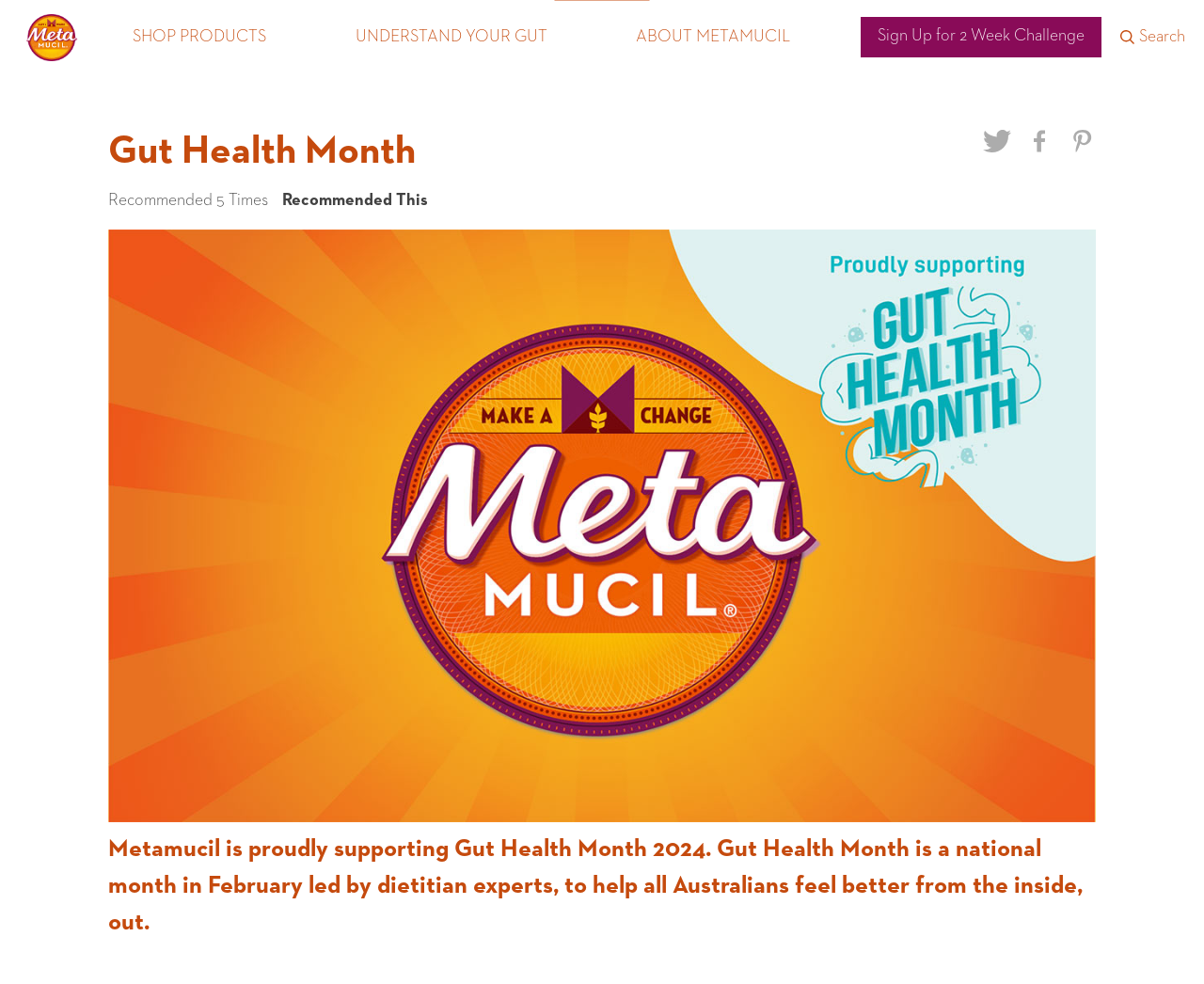Detail the features and information presented on the webpage.

The webpage is promoting Gut Health Month 2024, a national month in February led by dietitian experts. At the top left, there is a Metamucil logo, which is a link and an image. Below the logo, there are three buttons aligned horizontally: "SHOP PRODUCTS", "UNDERSTAND YOUR GUT", and "ABOUT METAMUCIL". 

To the right of these buttons, there is a "Sign Up for 2 Week Challenge" link. Above these elements, there is a heading "Gut Health Month" and a text "Recommended 5 Times" with a related "Recommended This" element. 

At the top right, there is a search button with a magnifying glass icon. Below the search button, there are three social media icons aligned horizontally. 

The main content of the page is an image with a caption "Some signs of unhealthy gut" taking up most of the page's width. Below the image, there is a paragraph of text describing Metamucil's support for Gut Health Month 2024.